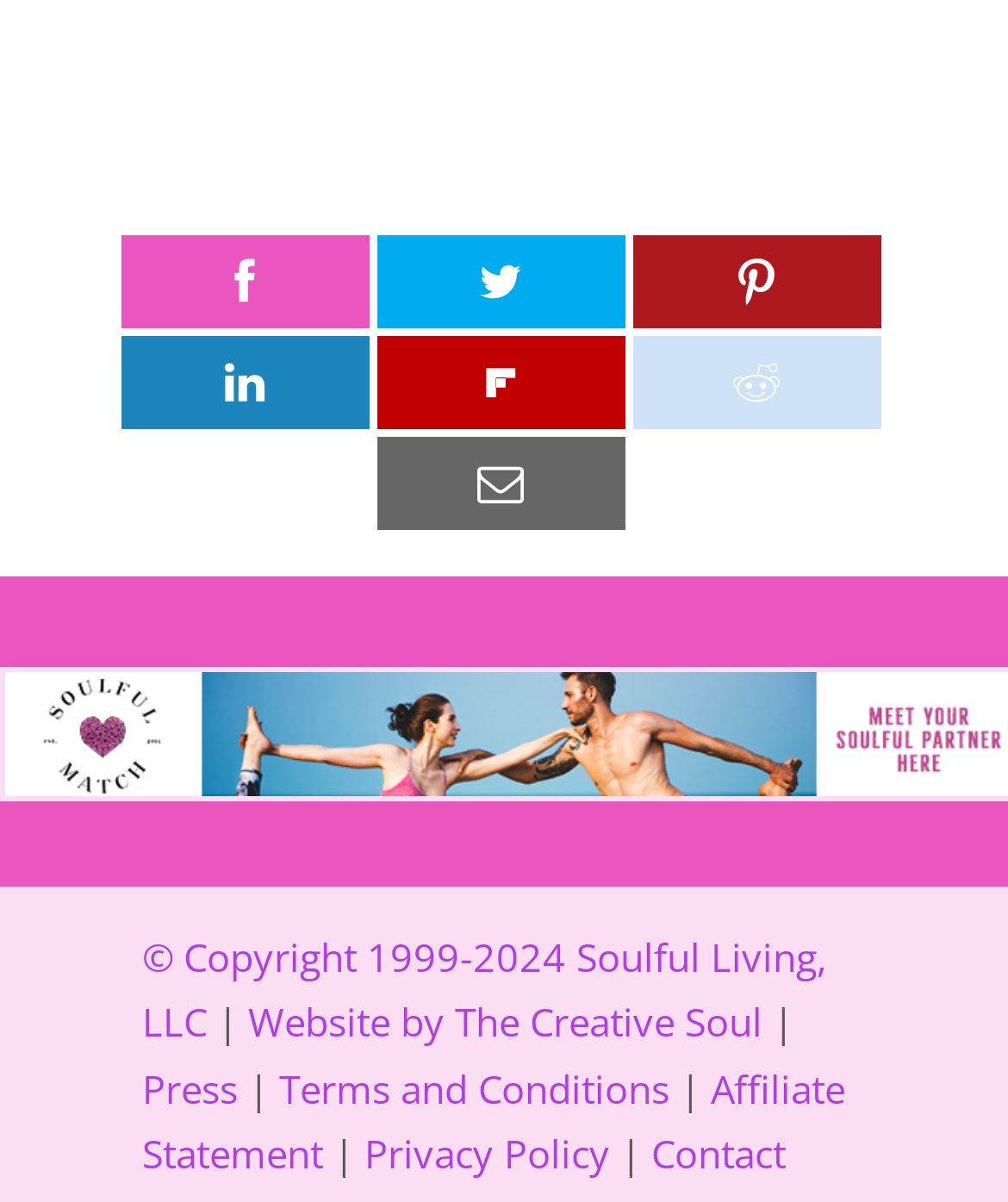Using the element description: "Affiliate Statement", determine the bounding box coordinates for the specified UI element. The coordinates should be four float numbers between 0 and 1, [left, top, right, bottom].

[0.141, 0.883, 0.838, 0.981]